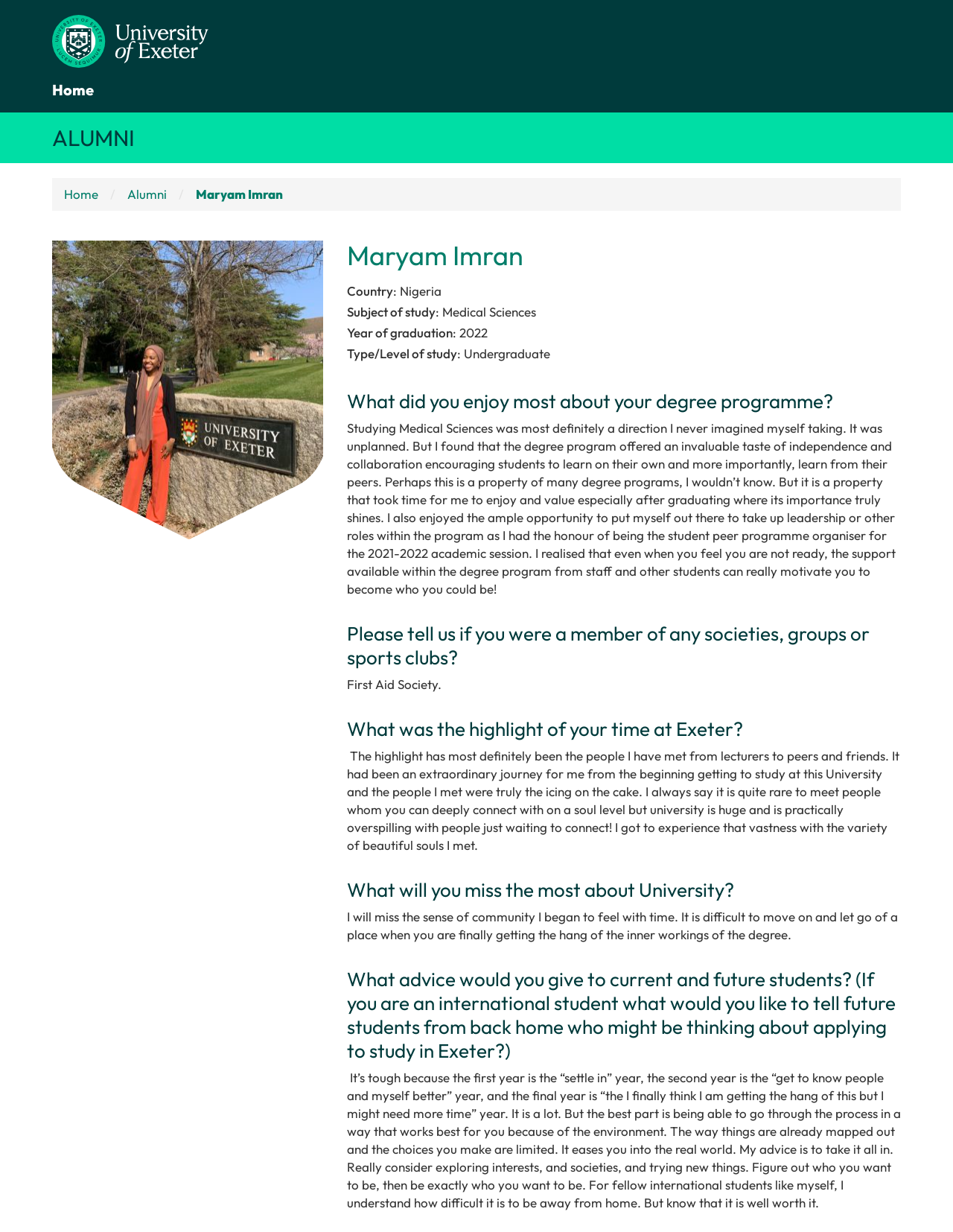Refer to the image and provide an in-depth answer to the question:
What is Maryam Imran's country of origin?

Based on the webpage, Maryam Imran's country of origin is mentioned in the section 'Maryam Imran' as 'Nigeria', which is indicated by the StaticText 'Country' followed by the StaticText ':' and then the StaticText 'Nigeria'.